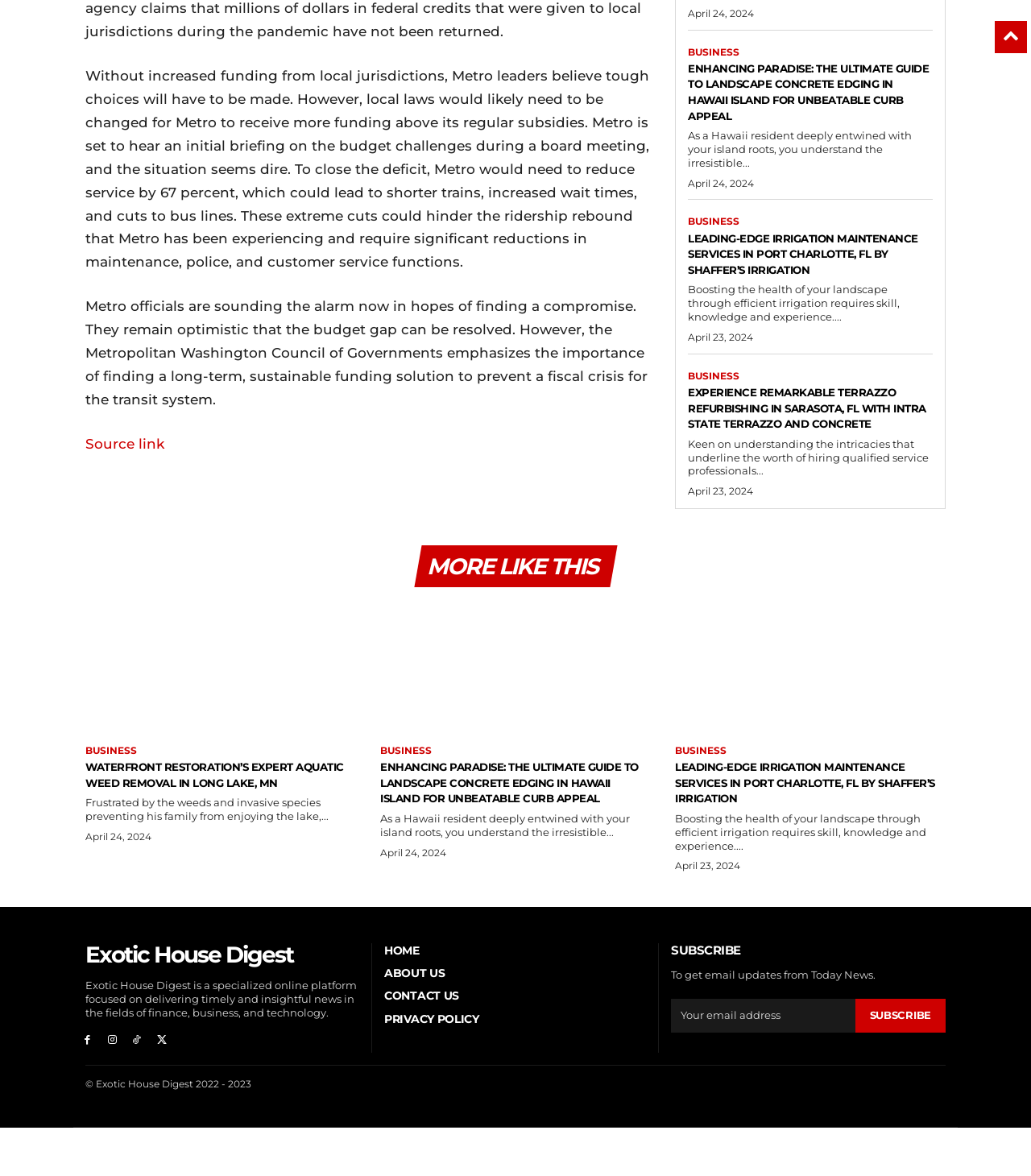Answer the question in one word or a short phrase:
What is the date of the article 'ENHANCING PARADISE: THE ULTIMATE GUIDE TO LANDSCAPE CONCRETE EDGING IN HAWAII ISLAND FOR UNBEATABLE CURB APPEAL'?

April 24, 2024